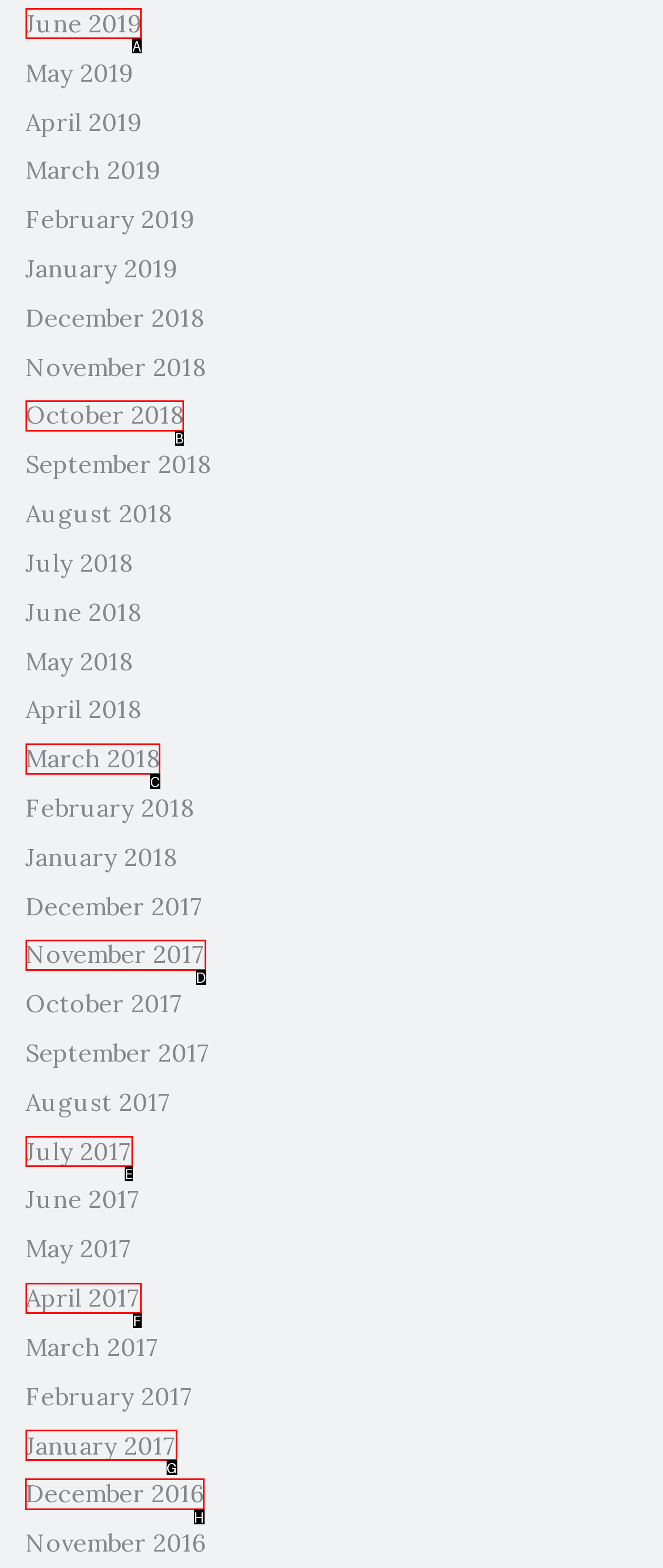Which HTML element should be clicked to fulfill the following task: view December 2016?
Reply with the letter of the appropriate option from the choices given.

H